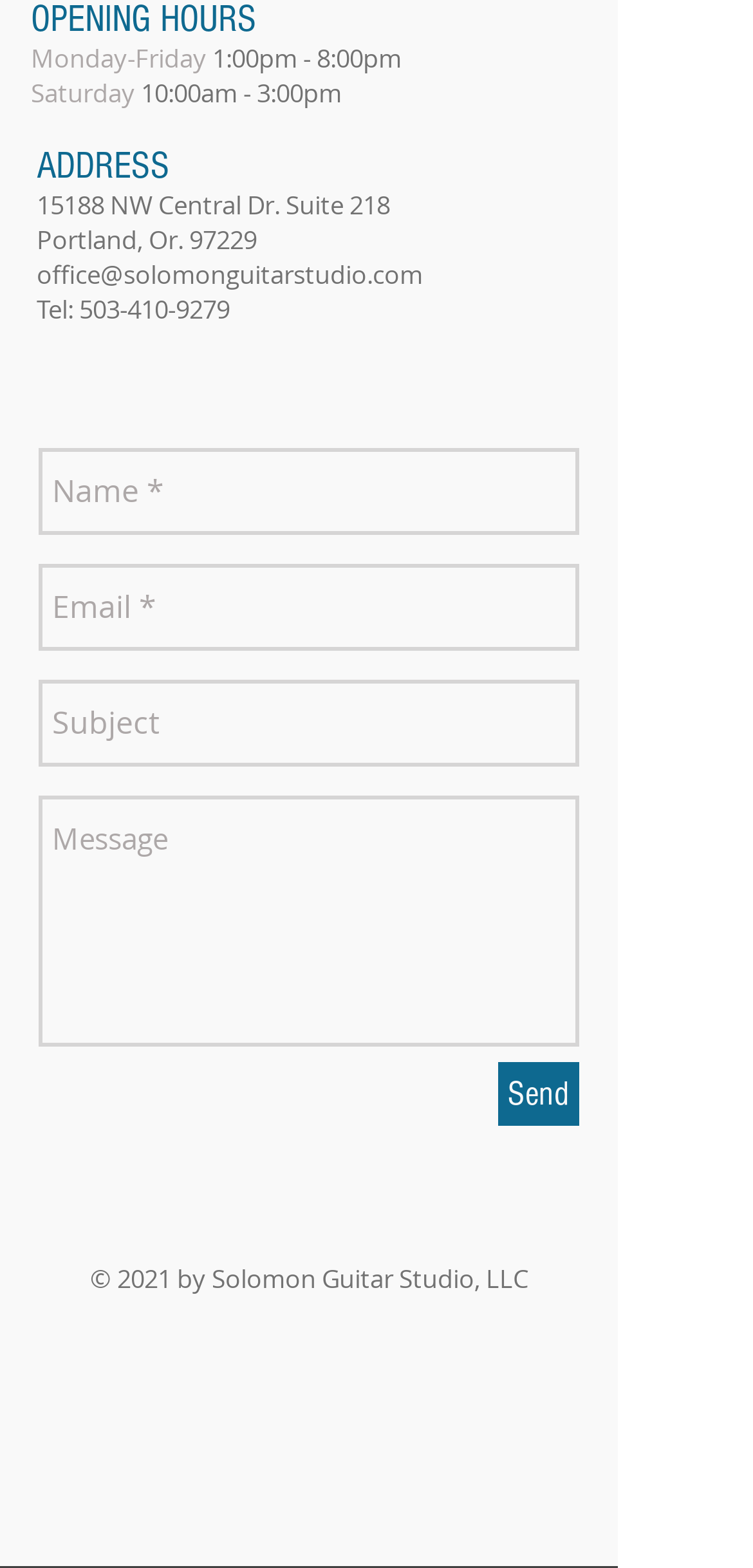Determine the bounding box coordinates of the area to click in order to meet this instruction: "Call the studio".

[0.105, 0.186, 0.305, 0.208]